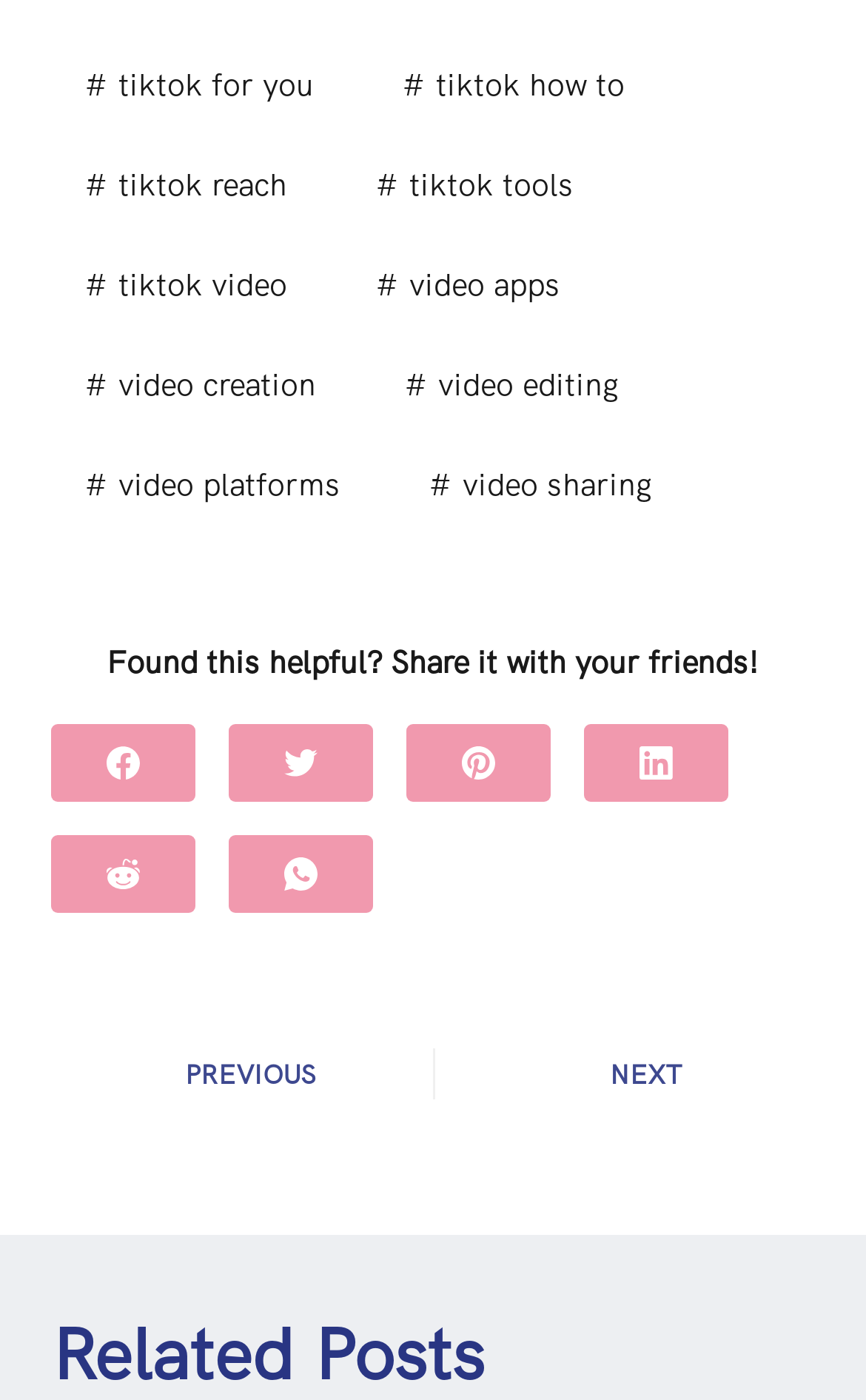Locate the bounding box coordinates of the element I should click to achieve the following instruction: "Learn about video creation".

[0.06, 0.248, 0.404, 0.303]